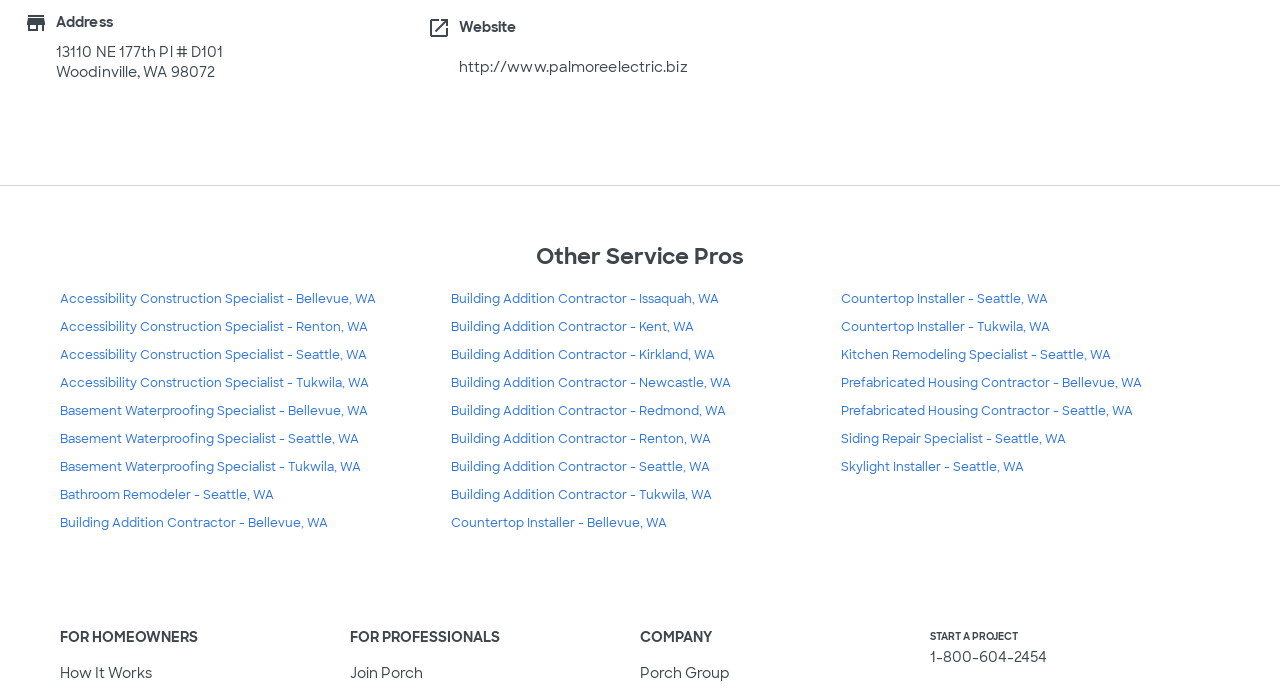Predict the bounding box of the UI element that fits this description: "Countertop Installer - Seattle, WA".

[0.657, 0.422, 0.819, 0.445]